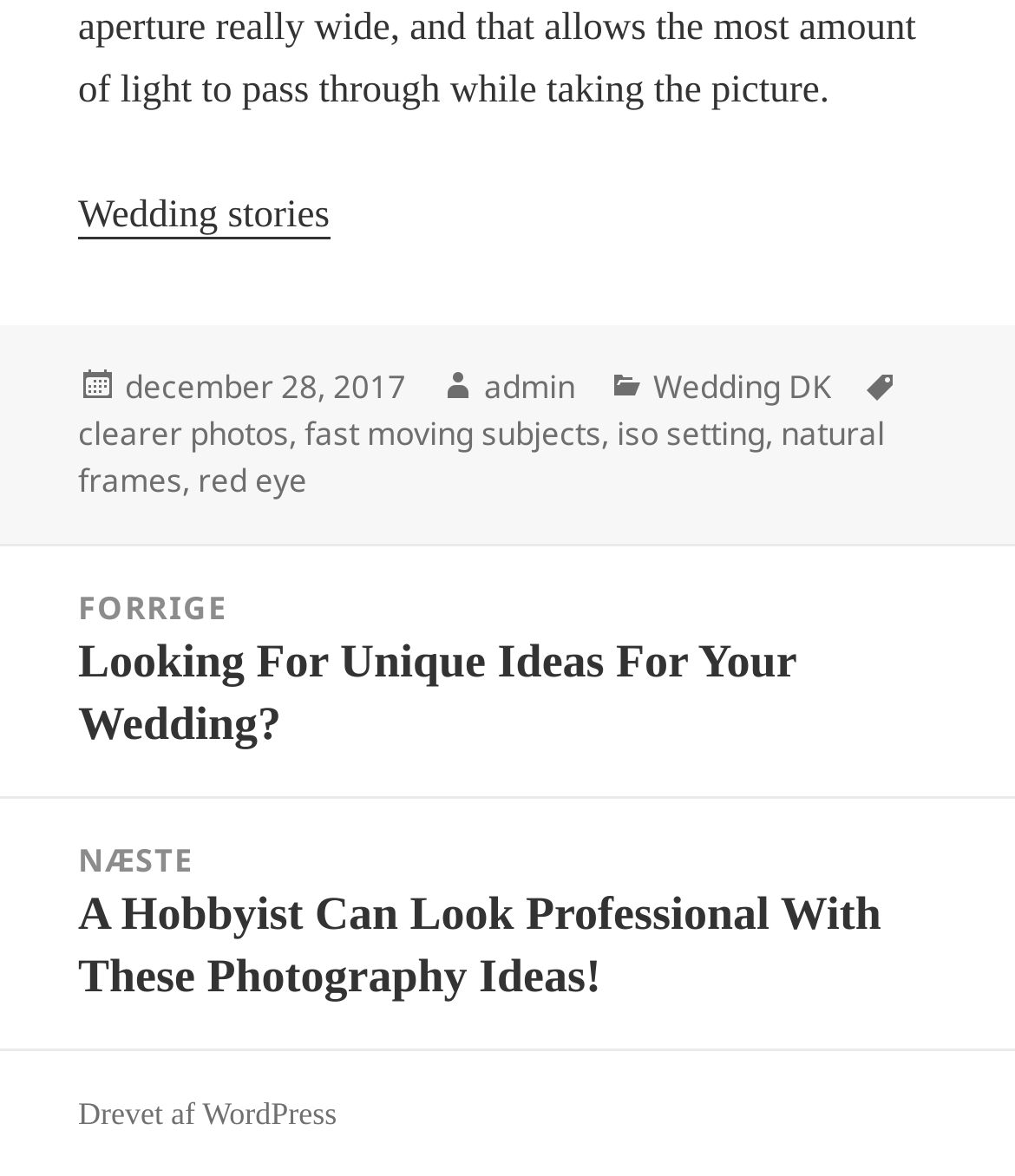Identify the bounding box coordinates of the area that should be clicked in order to complete the given instruction: "Visit admin's page". The bounding box coordinates should be four float numbers between 0 and 1, i.e., [left, top, right, bottom].

[0.477, 0.309, 0.567, 0.349]